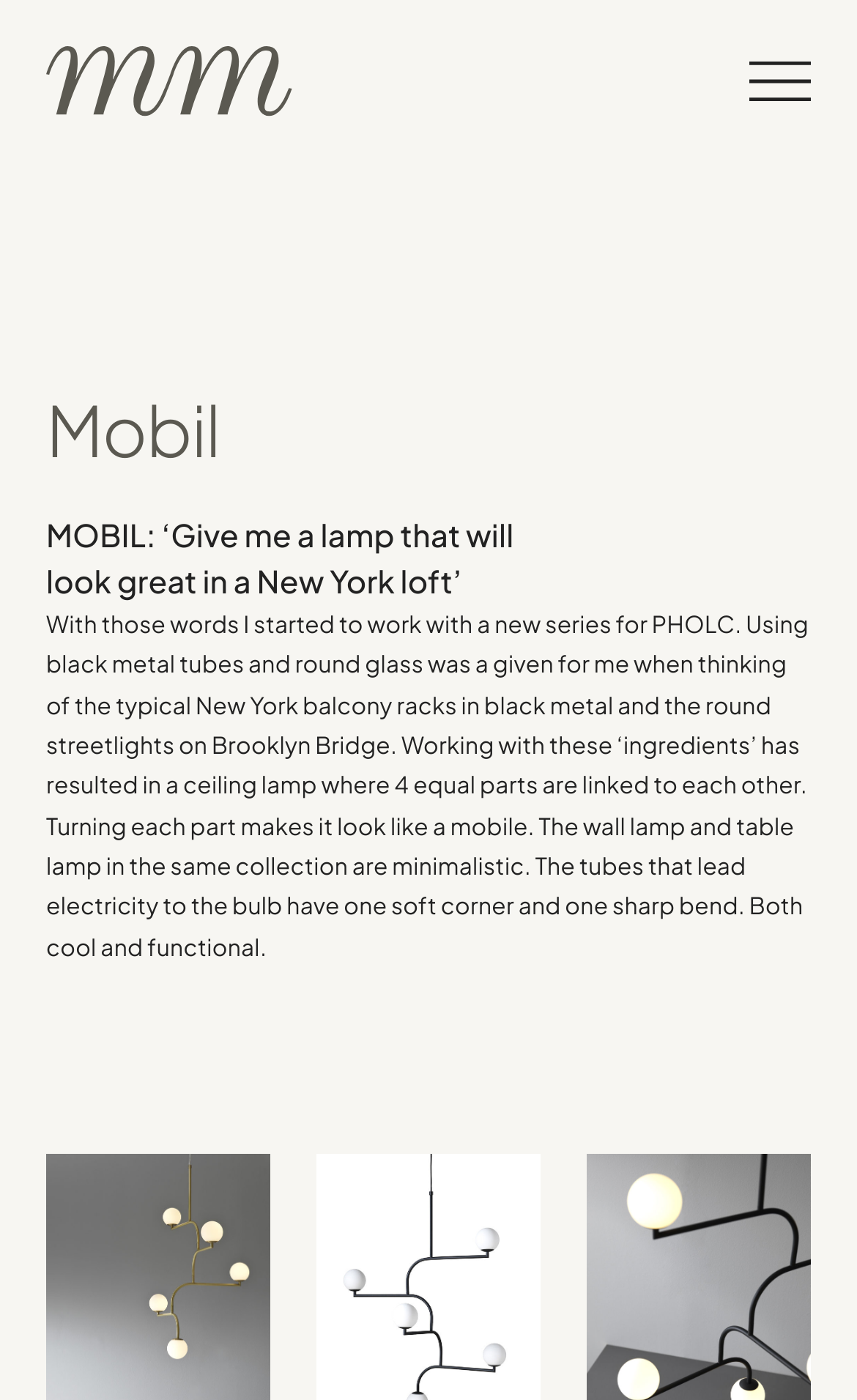Pinpoint the bounding box coordinates of the clickable area necessary to execute the following instruction: "view About". The coordinates should be given as four float numbers between 0 and 1, namely [left, top, right, bottom].

[0.054, 0.457, 0.134, 0.486]